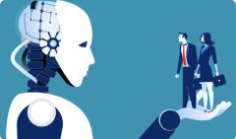Offer an in-depth caption of the image, mentioning all notable aspects.

The image illustrates a striking visual of a humanoid robot, depicted with a stylized, metallic head featuring intricate circuitry, symbolizing advanced technology and artificial intelligence. The robot extends its hand, upon which stand two miniature figures representing a man and a woman in professional attire, signifying the ever-evolving relationship between technology and the workforce. This imagery resonates with the article titled "Artificial Intelligence Threatens Women’s Employment," which delves into the implications of AI in the job market, particularly its impact on women. The color palette, dominated by cool blues, enhances the futuristic theme, inviting viewers to reflect on the challenges and opportunities that arise from the intersection of AI and employment.